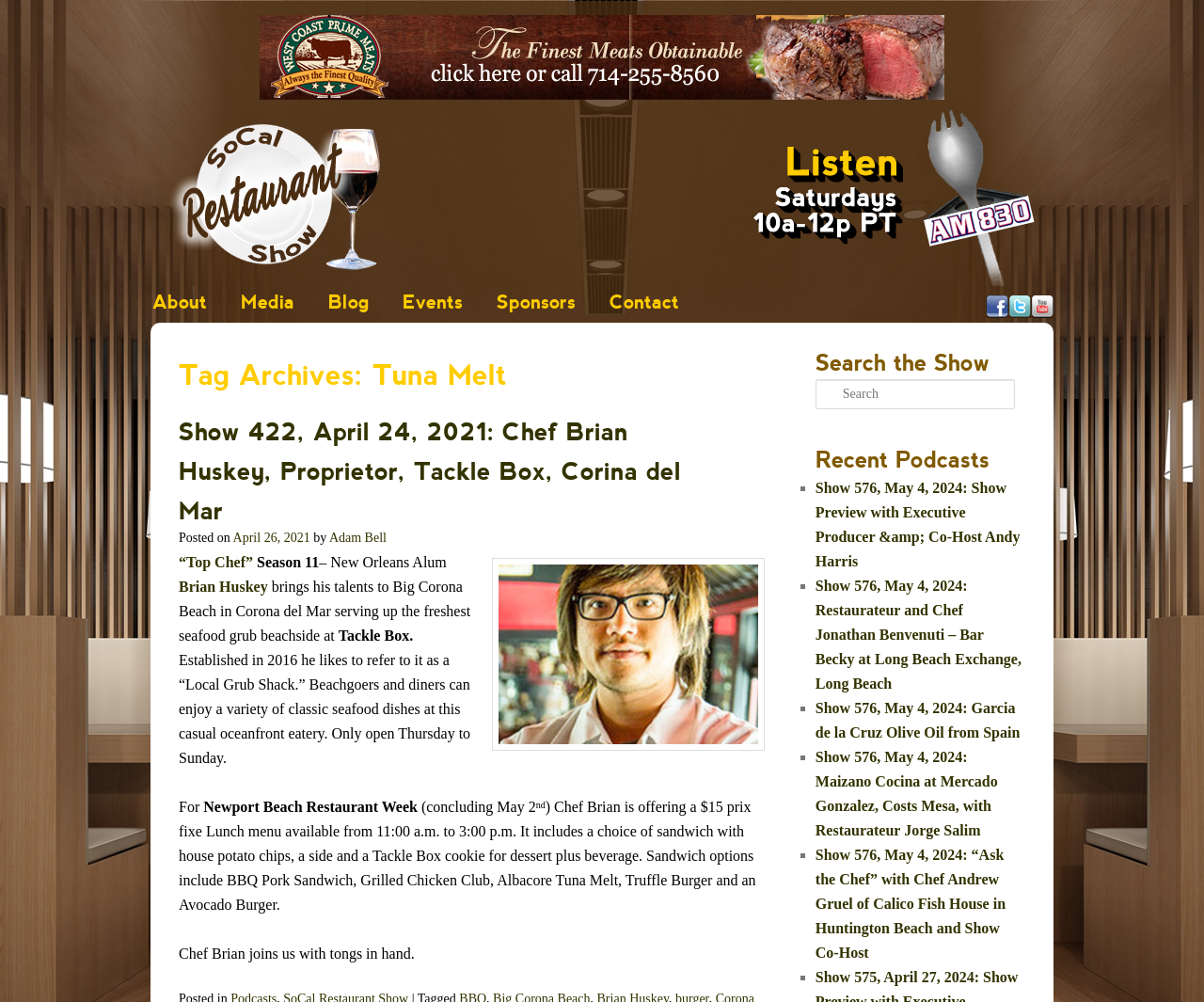Determine the bounding box coordinates of the region I should click to achieve the following instruction: "Visit West Coast Prime Meats website". Ensure the bounding box coordinates are four float numbers between 0 and 1, i.e., [left, top, right, bottom].

[0.216, 0.086, 0.784, 0.102]